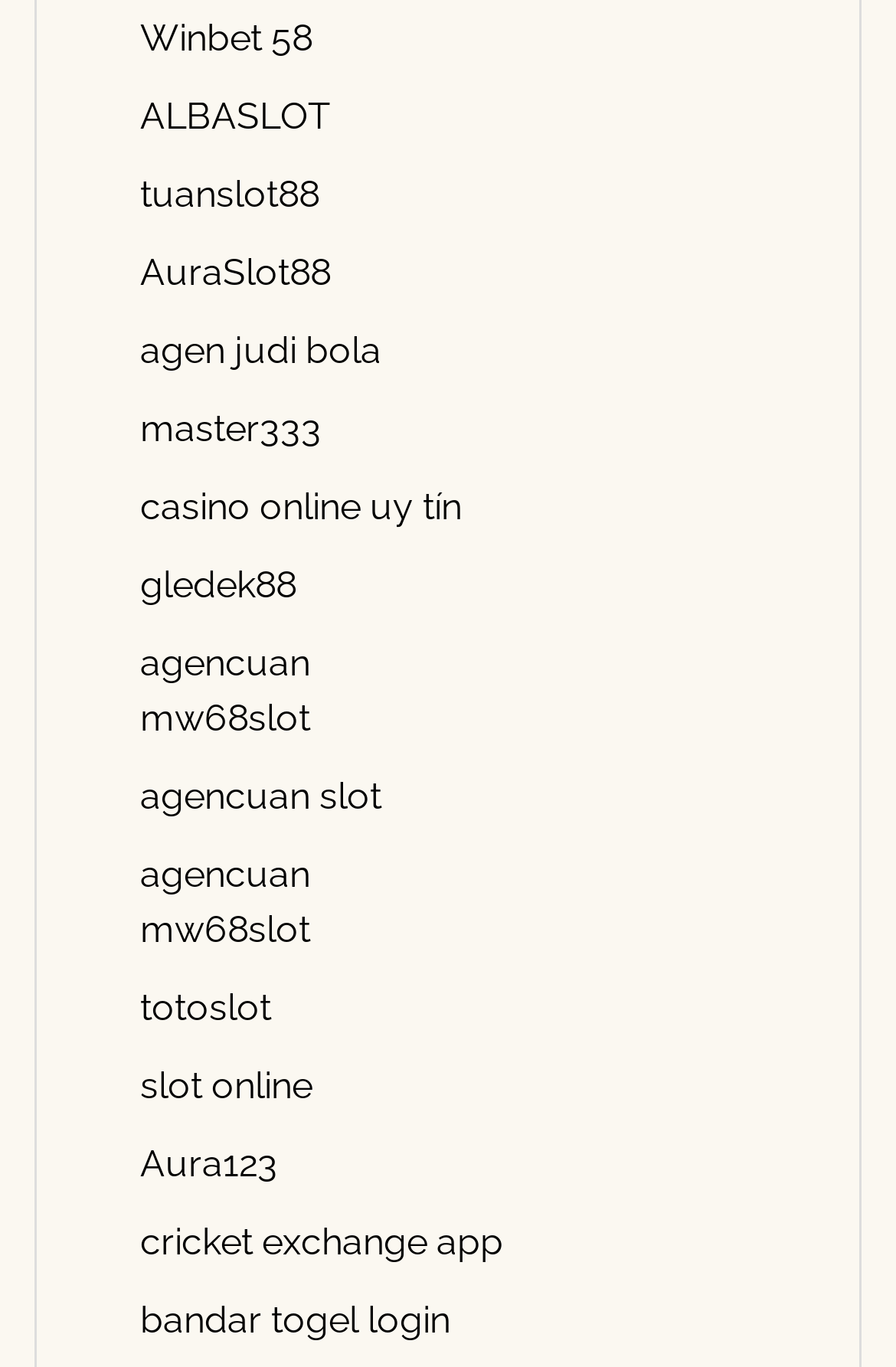Identify the bounding box coordinates of the element to click to follow this instruction: 'check AuraSlot88'. Ensure the coordinates are four float values between 0 and 1, provided as [left, top, right, bottom].

[0.156, 0.184, 0.369, 0.216]